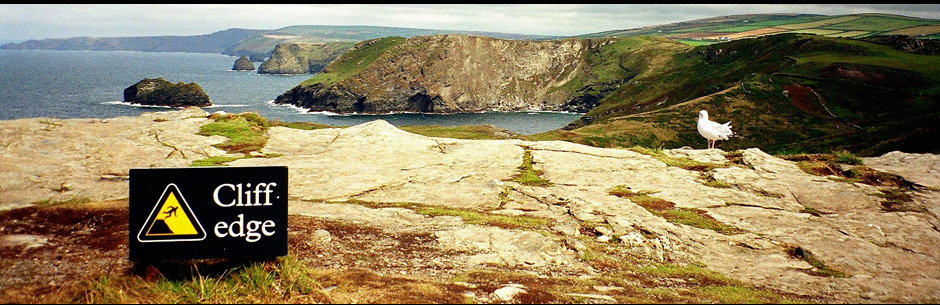Respond to the question with just a single word or phrase: 
What is the landscape feature in the background?

Majestic cliffs